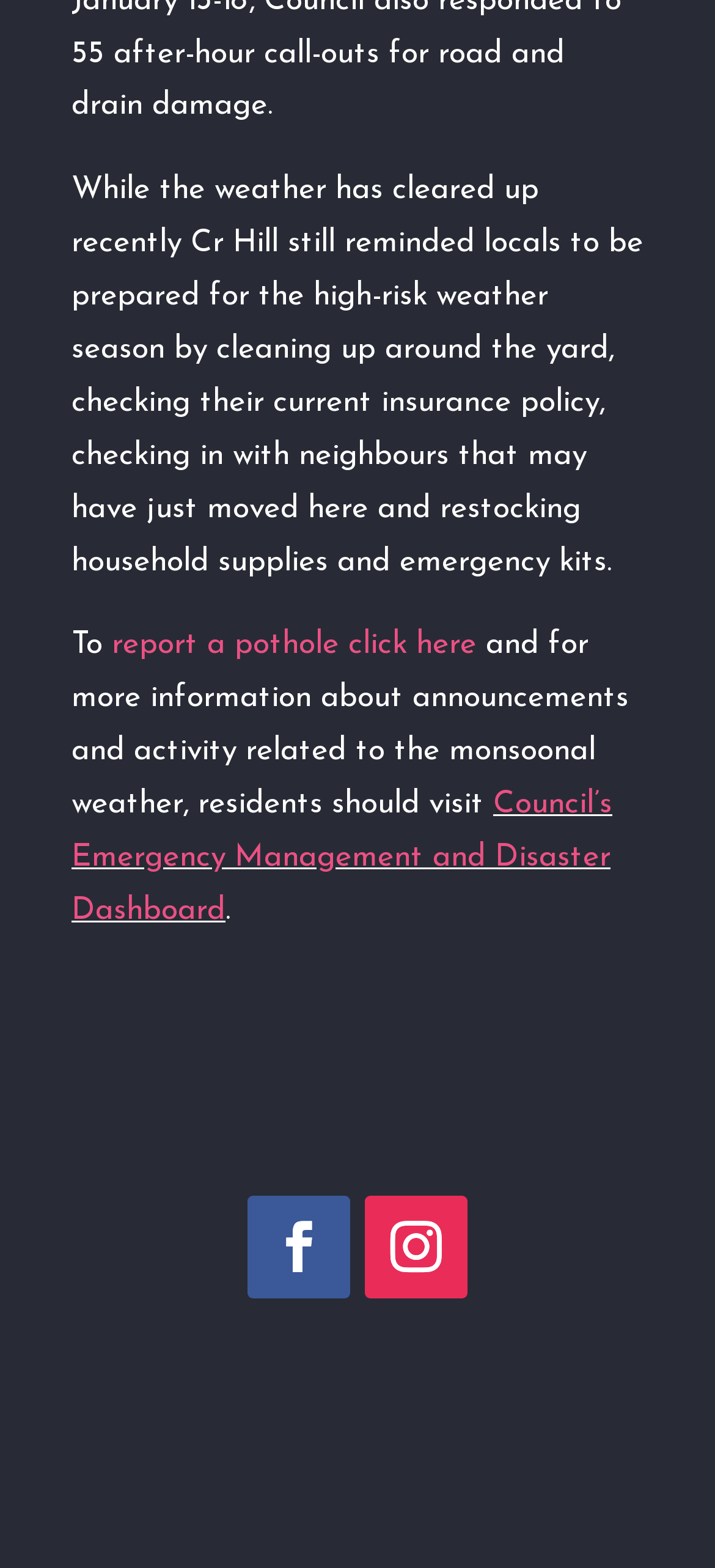What is the purpose of the 'report a pothole click here' link?
Could you answer the question with a detailed and thorough explanation?

The link element with bounding box coordinates [0.156, 0.402, 0.667, 0.422] is labeled 'report a pothole click here', indicating that its purpose is to allow users to report a pothole.